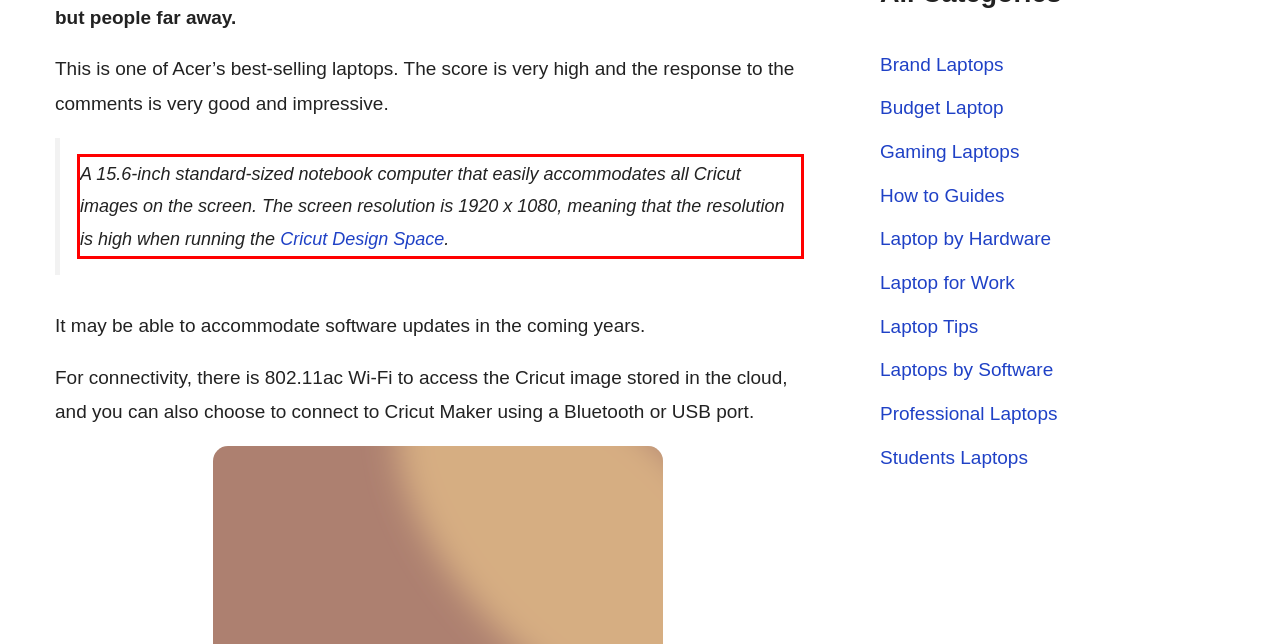Within the screenshot of the webpage, locate the red bounding box and use OCR to identify and provide the text content inside it.

A 15.6-inch standard-sized notebook computer that easily accommodates all Cricut images on the screen. The screen resolution is 1920 x 1080, meaning that the resolution is high when running the Cricut Design Space.